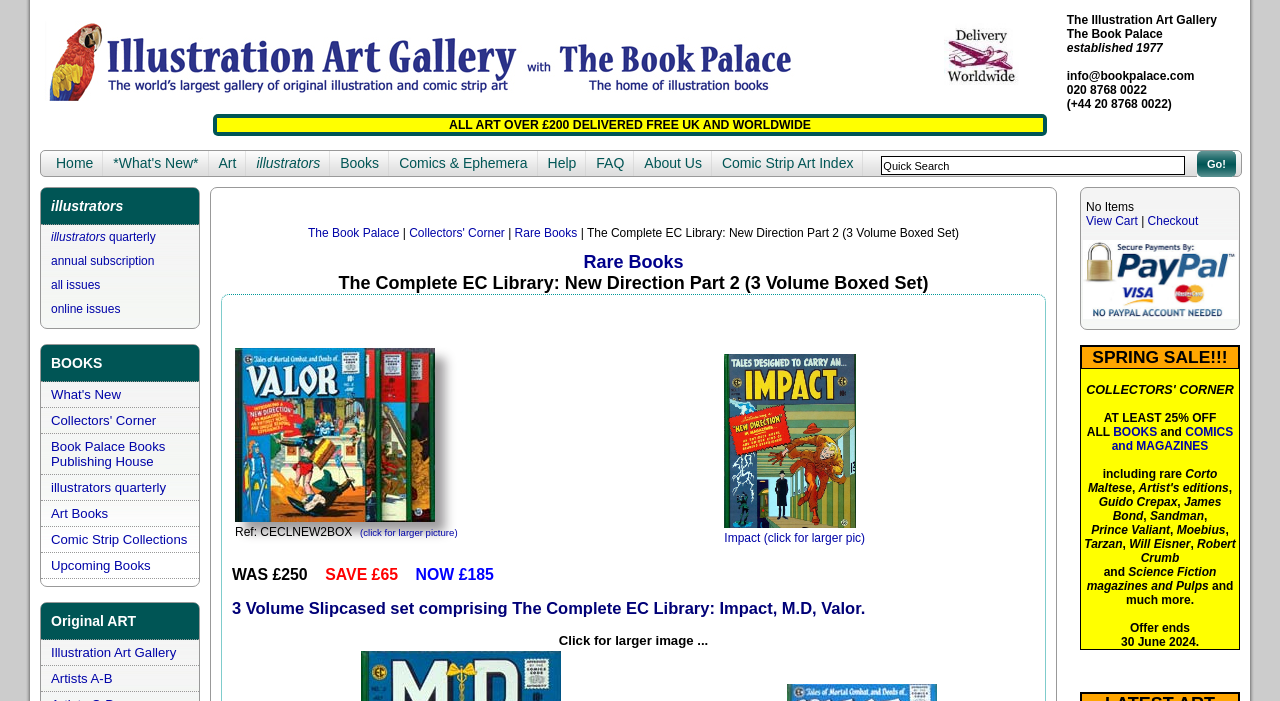What is the price of the book after the discount?
Analyze the image and provide a thorough answer to the question.

I found the answer by looking at the section describing the book 'The Complete EC Library: New Direction Part 2 (3 Volume Boxed Set)'. There is a text that says 'WAS £250' and another text that says 'NOW £185', which suggests that the price of the book after the discount is £185.